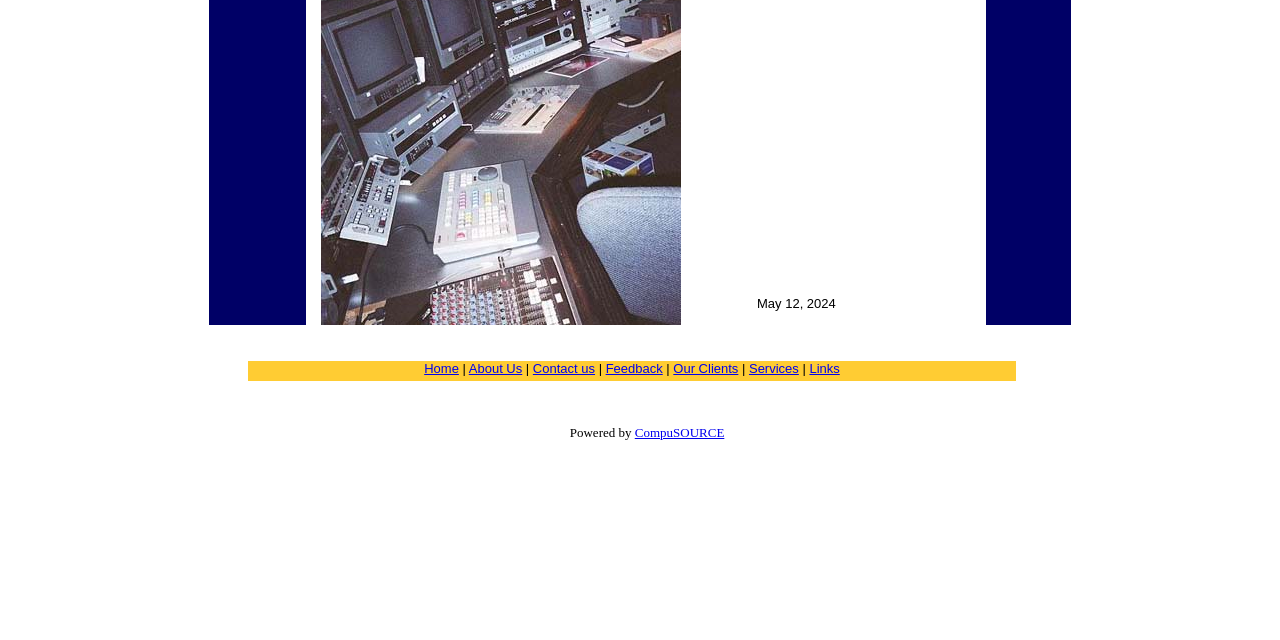Provide the bounding box coordinates of the HTML element this sentence describes: "Services". The bounding box coordinates consist of four float numbers between 0 and 1, i.e., [left, top, right, bottom].

[0.585, 0.564, 0.624, 0.587]